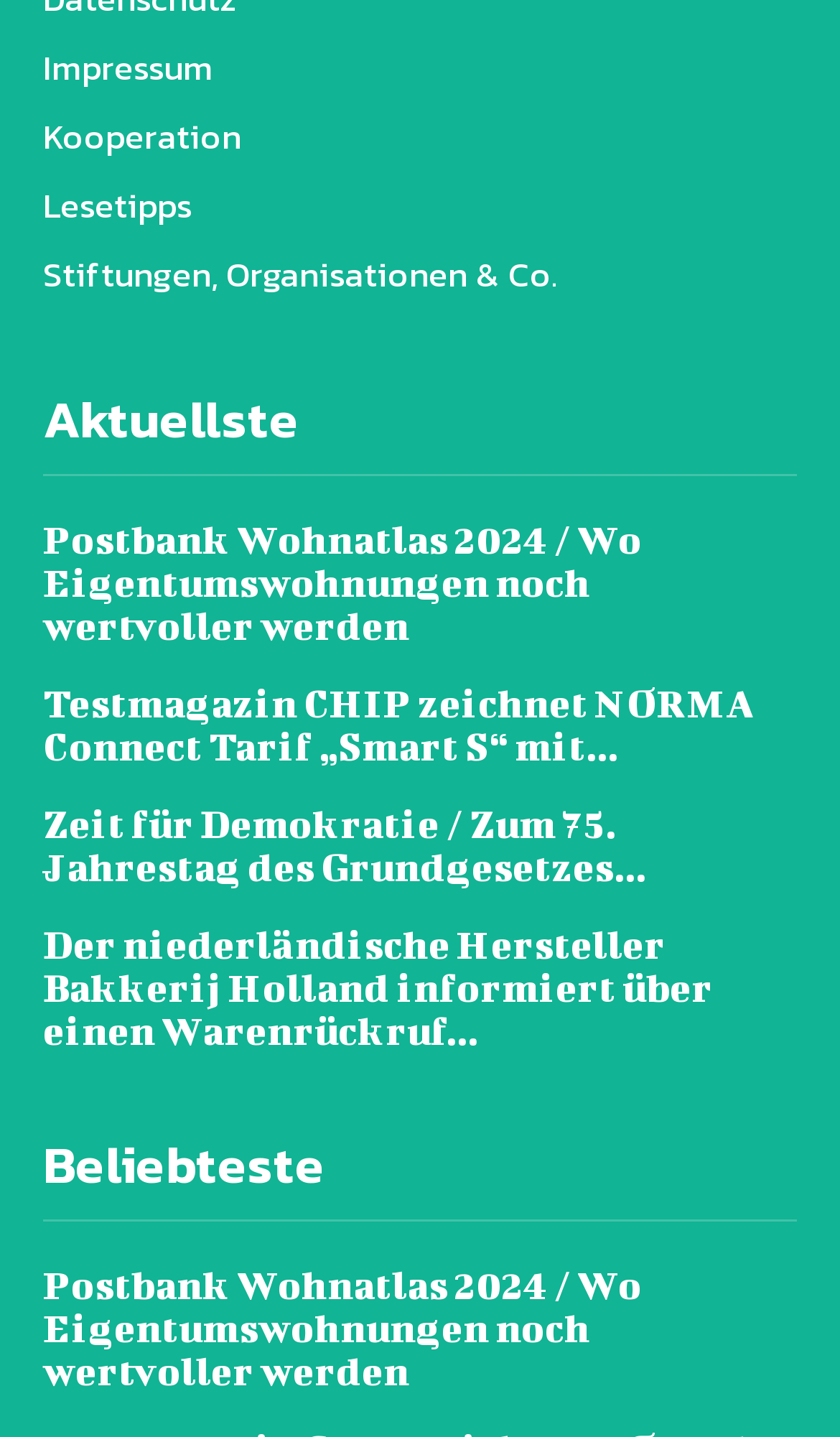Provide a brief response to the question below using one word or phrase:
What is the title of the first article under the 'Beliebteste' heading?

Postbank Wohnatlas 2024 / Wo Eigentumswohnungen noch wertvoller werden